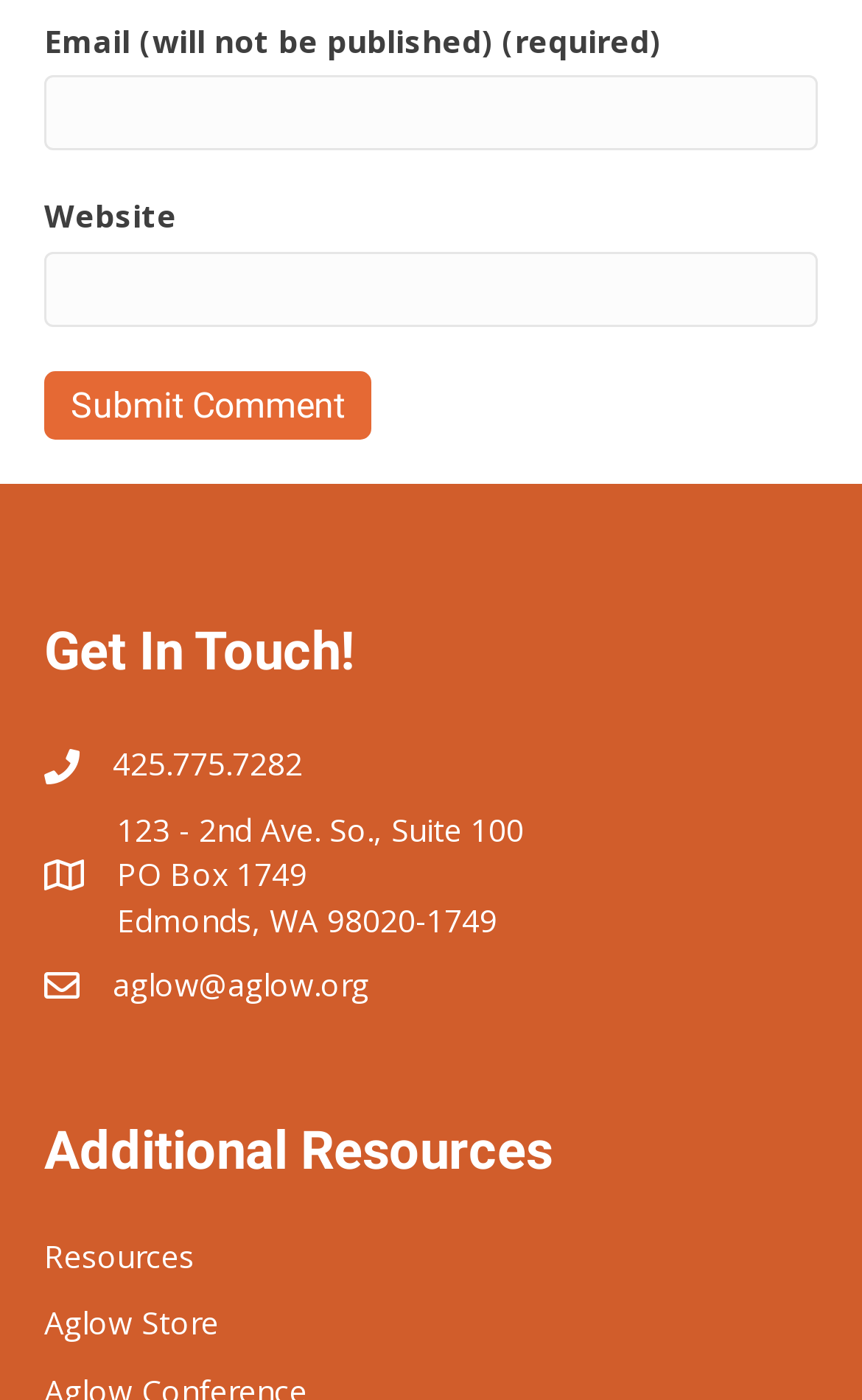Determine the bounding box coordinates of the clickable area required to perform the following instruction: "Click submit comment". The coordinates should be represented as four float numbers between 0 and 1: [left, top, right, bottom].

[0.051, 0.265, 0.431, 0.314]